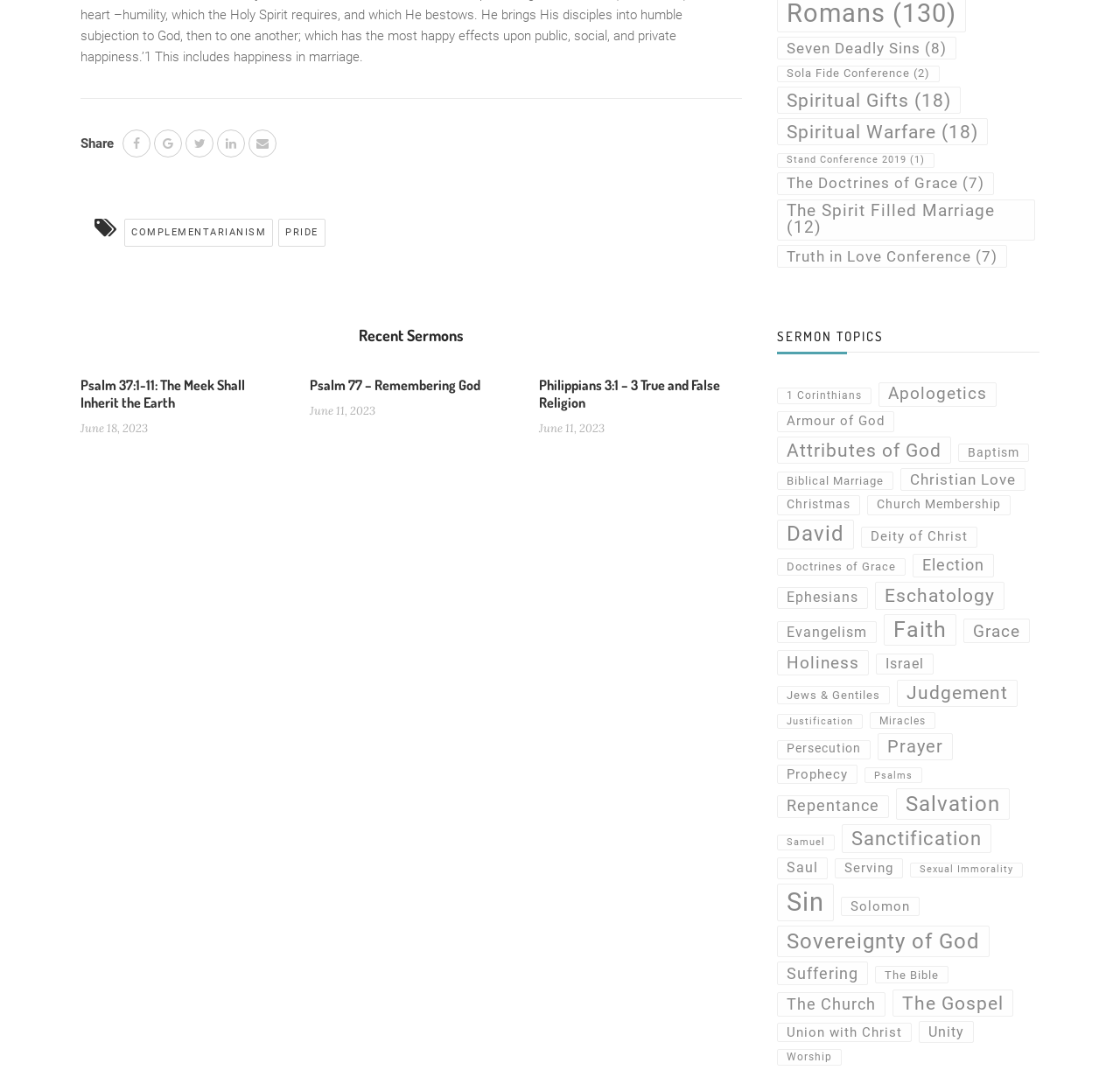Given the content of the image, can you provide a detailed answer to the question?
How many sermon topics are listed on the webpage?

I counted the number of links under the 'SERMON TOPICS' category and found that there are 43 sermon topics listed on the webpage.